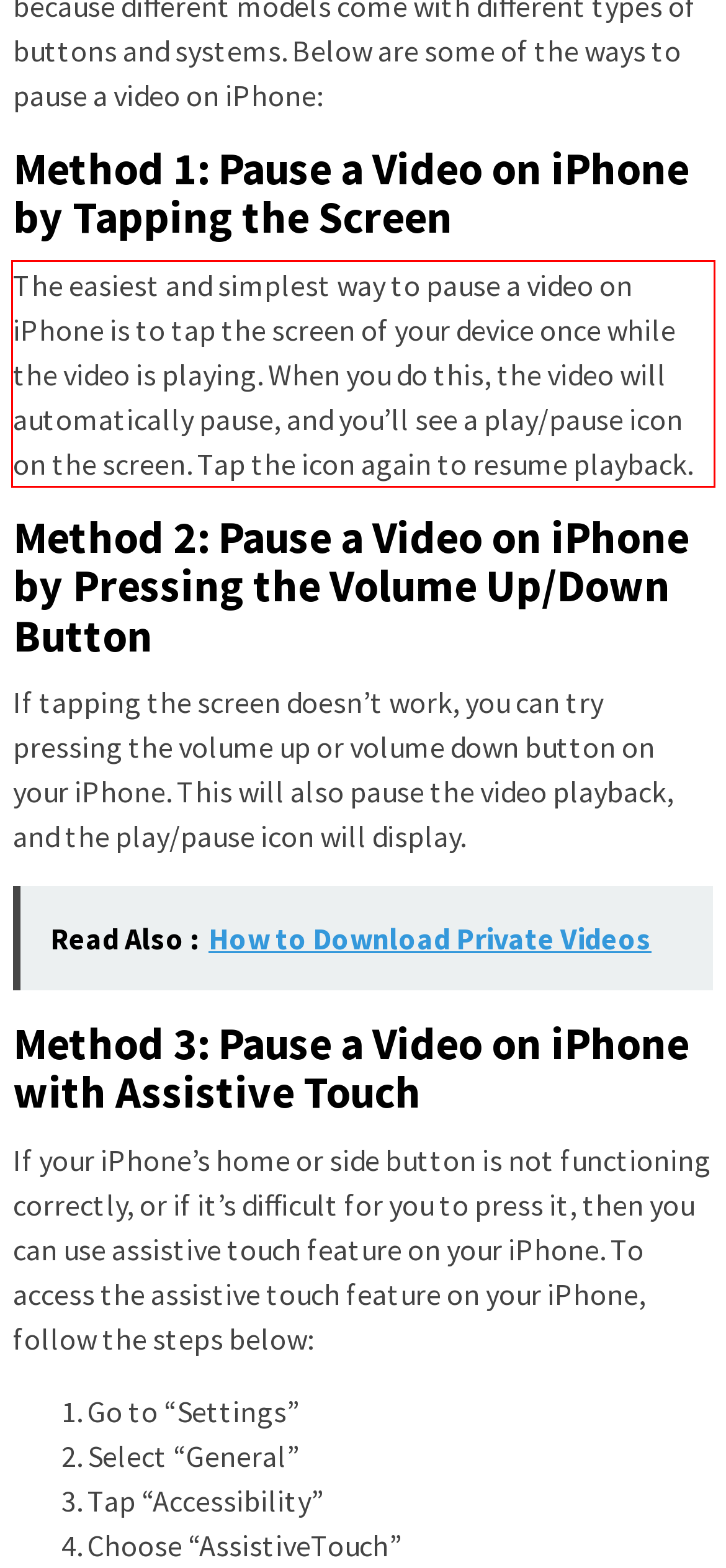Please examine the webpage screenshot and extract the text within the red bounding box using OCR.

The easiest and simplest way to pause a video on iPhone is to tap the screen of your device once while the video is playing. When you do this, the video will automatically pause, and you’ll see a play/pause icon on the screen. Tap the icon again to resume playback.